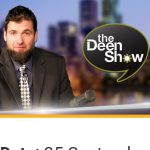When did this episode or segment air?
Kindly answer the question with as much detail as you can.

The image is associated with a date, '25 September 2016', indicating when this particular episode or segment aired, providing context for viewers interested in the show's timeline.